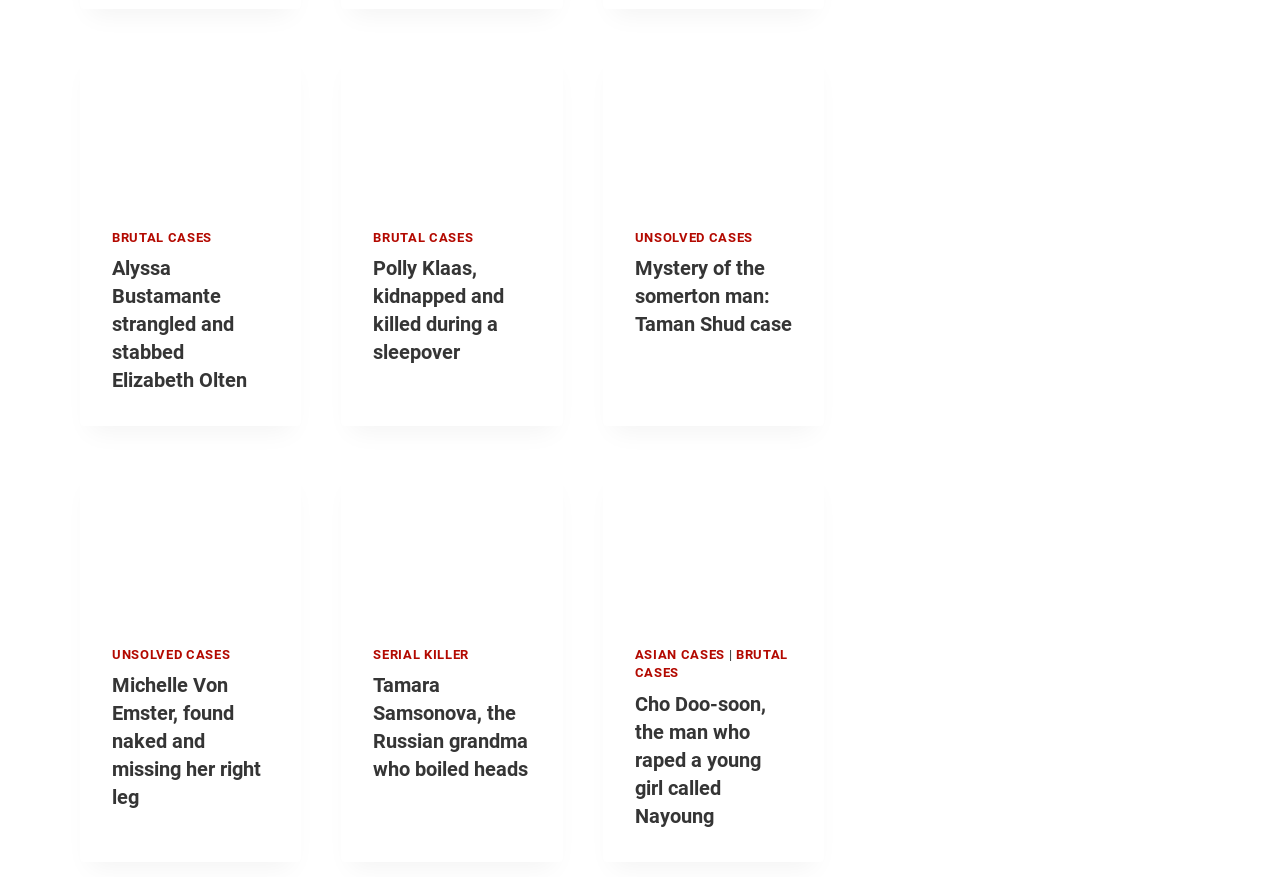Locate the bounding box coordinates of the region to be clicked to comply with the following instruction: "Learn about Michelle Von Emster". The coordinates must be four float numbers between 0 and 1, in the form [left, top, right, bottom].

[0.062, 0.531, 0.235, 0.7]